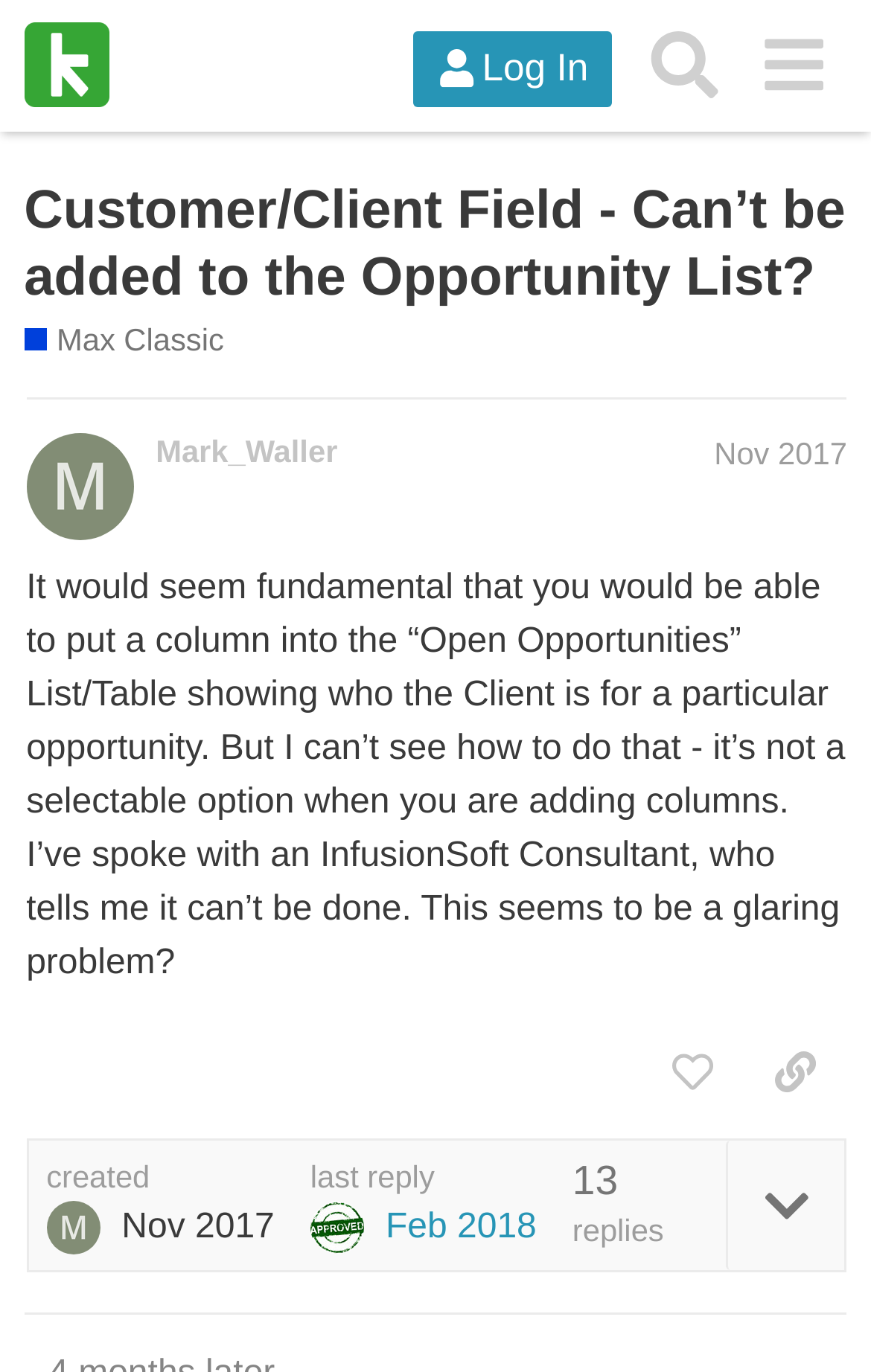Provide the bounding box coordinates of the area you need to click to execute the following instruction: "Search for a topic".

[0.724, 0.008, 0.848, 0.087]